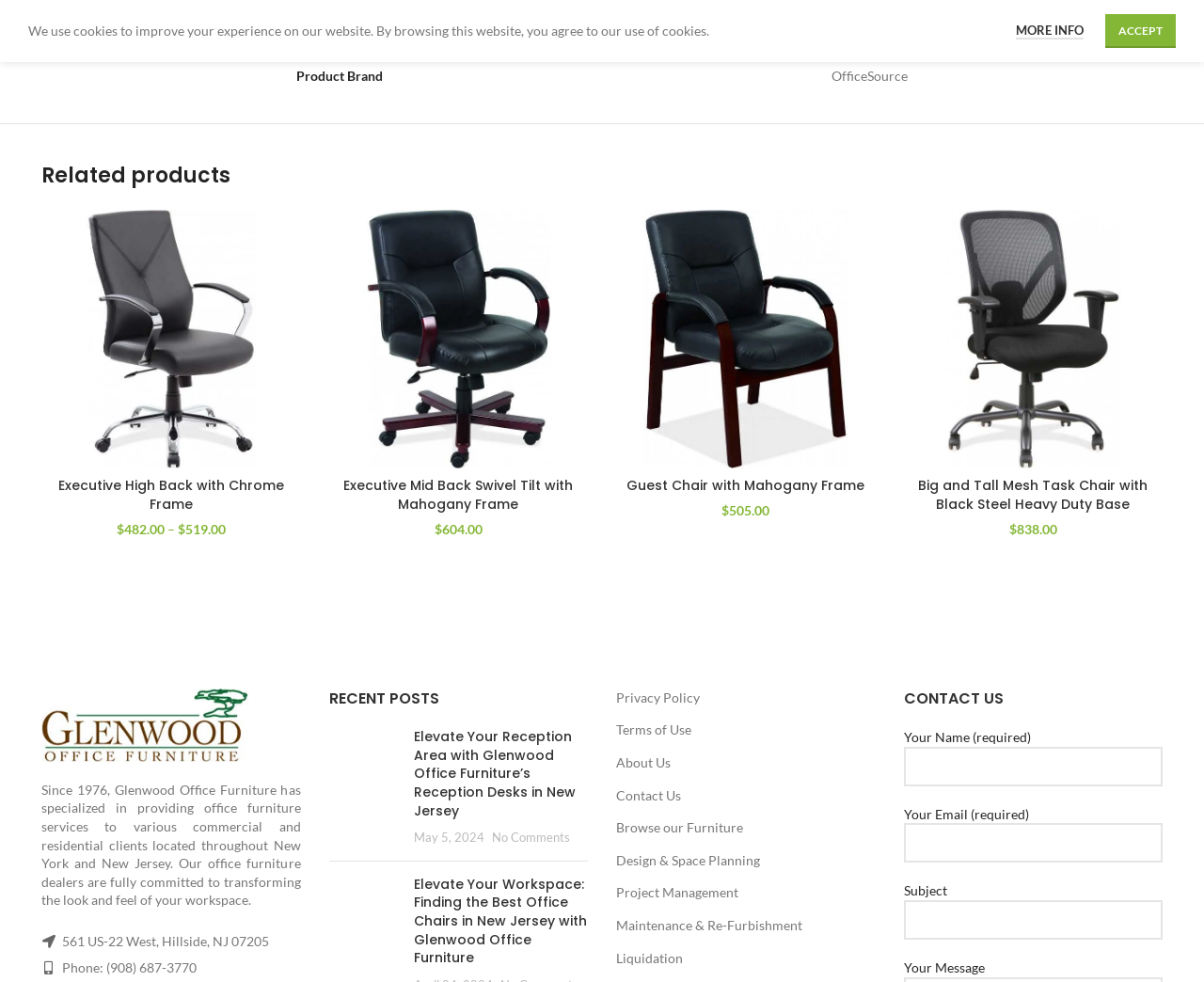Using the description: "Guest Chair with Mahogany Frame", determine the UI element's bounding box coordinates. Ensure the coordinates are in the format of four float numbers between 0 and 1, i.e., [left, top, right, bottom].

[0.521, 0.485, 0.718, 0.504]